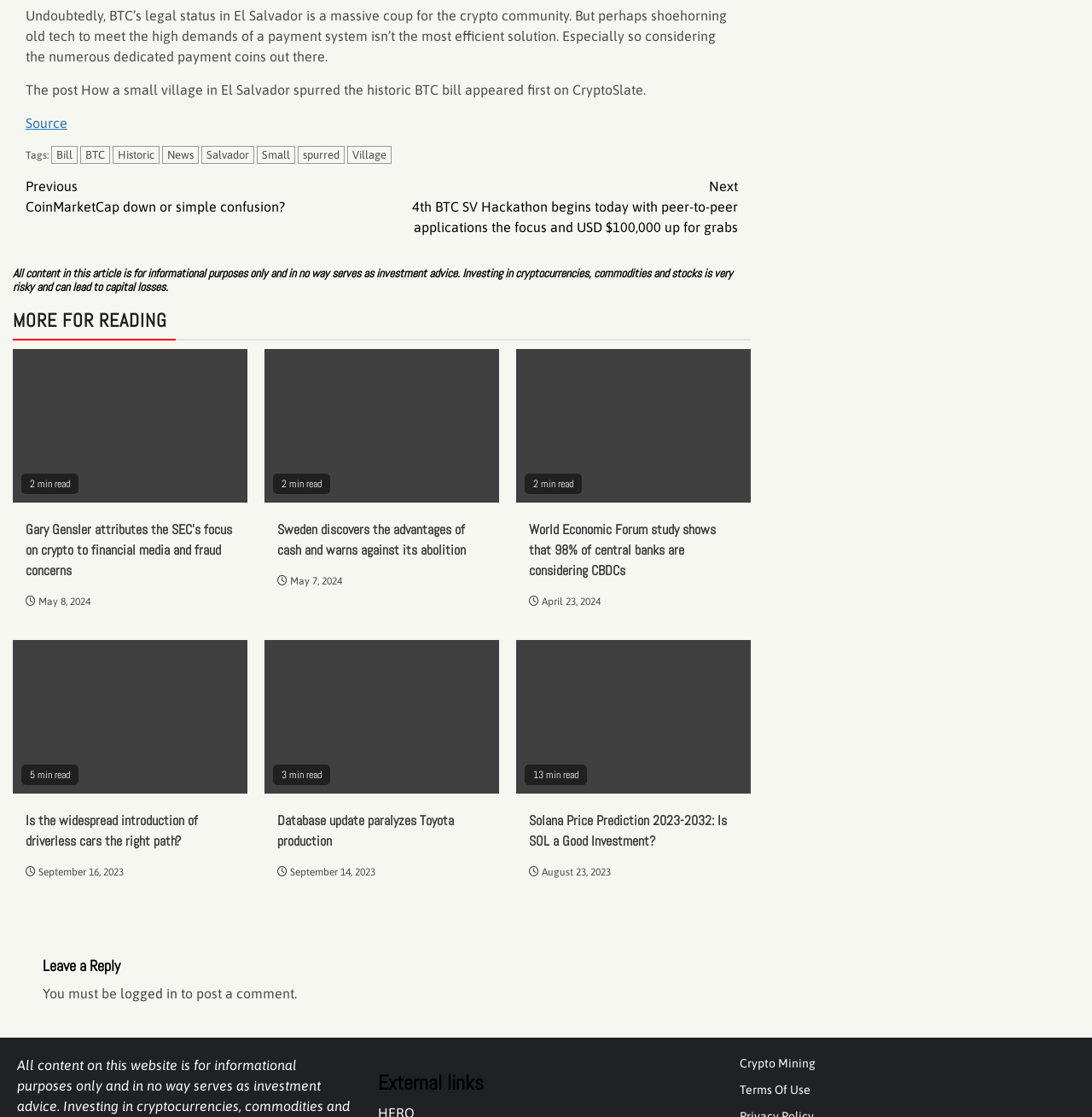Pinpoint the bounding box coordinates for the area that should be clicked to perform the following instruction: "Leave a reply to the article".

[0.039, 0.857, 0.66, 0.872]